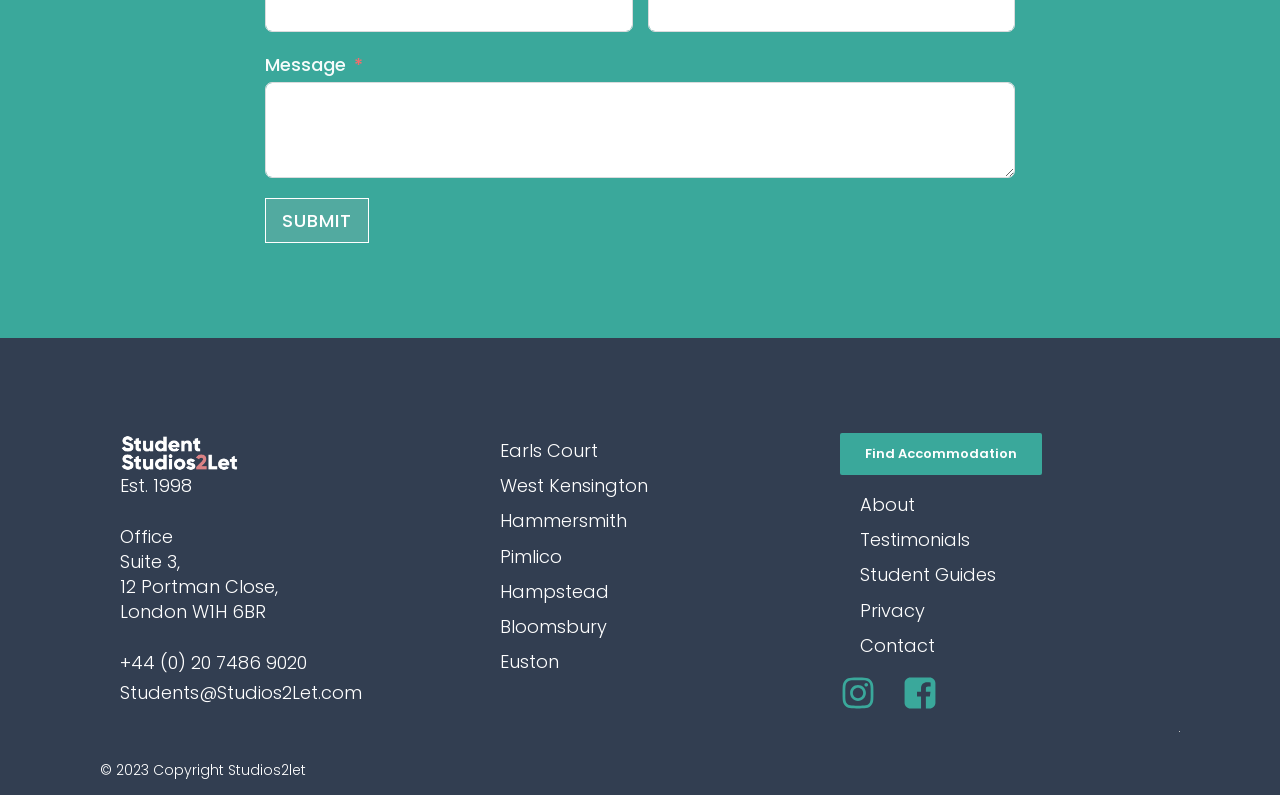Locate the bounding box coordinates of the element you need to click to accomplish the task described by this instruction: "Visit the Earls Court page".

[0.375, 0.545, 0.522, 0.589]